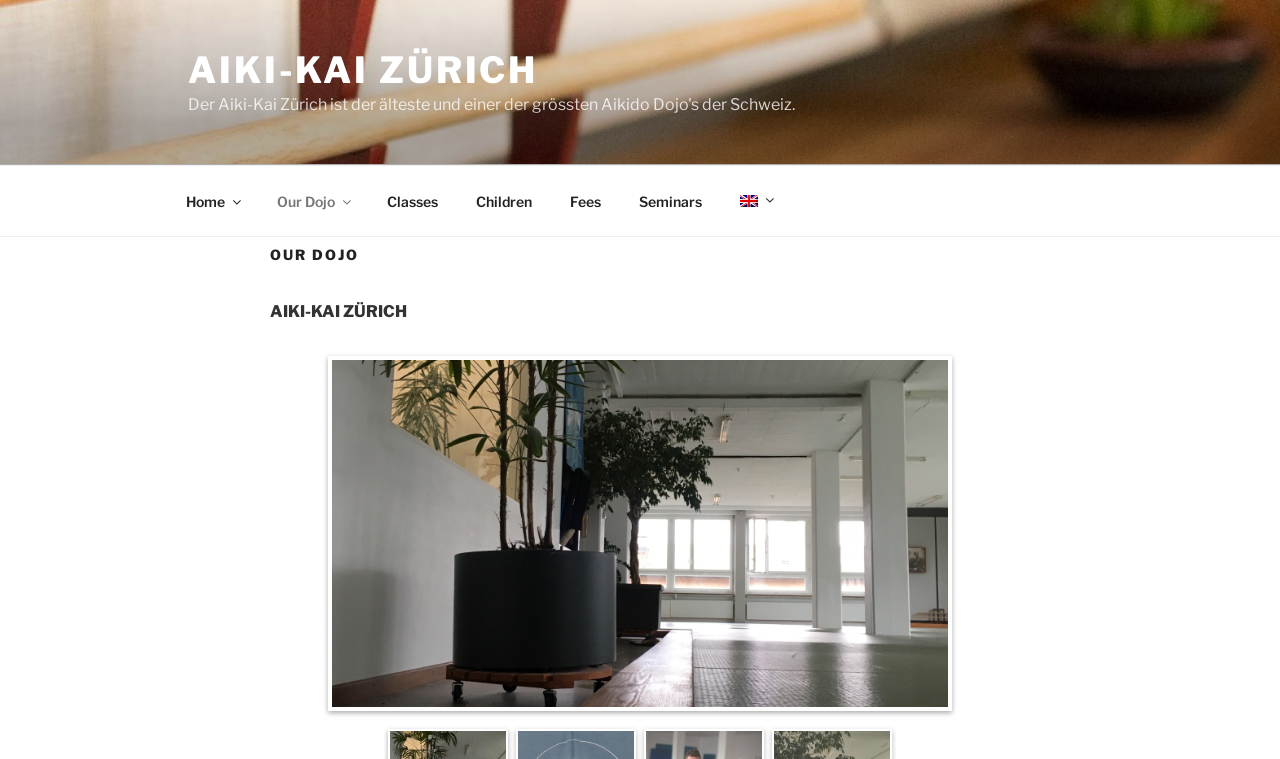What is the main topic of the current page?
Based on the screenshot, give a detailed explanation to answer the question.

The heading 'OUR DOJO' is a prominent element on the page, which suggests that the main topic of the current page is about the dojo itself.